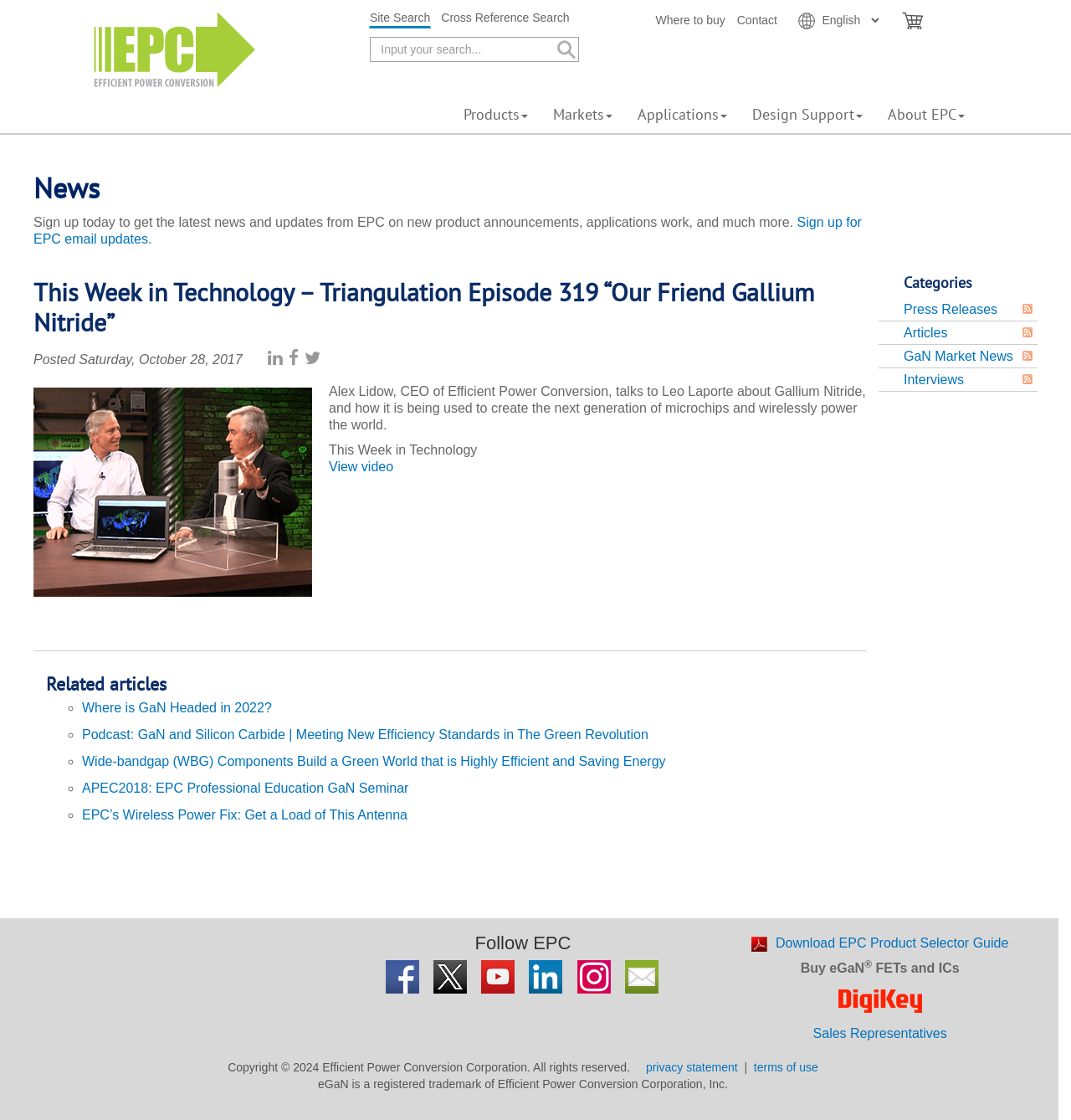What is the company name of Alex Lidow?
Please answer the question with as much detail and depth as you can.

The webpage mentions 'Alex Lidow, CEO of Efficient Power Conversion' in the article heading, indicating that Alex Lidow is the CEO of Efficient Power Conversion.